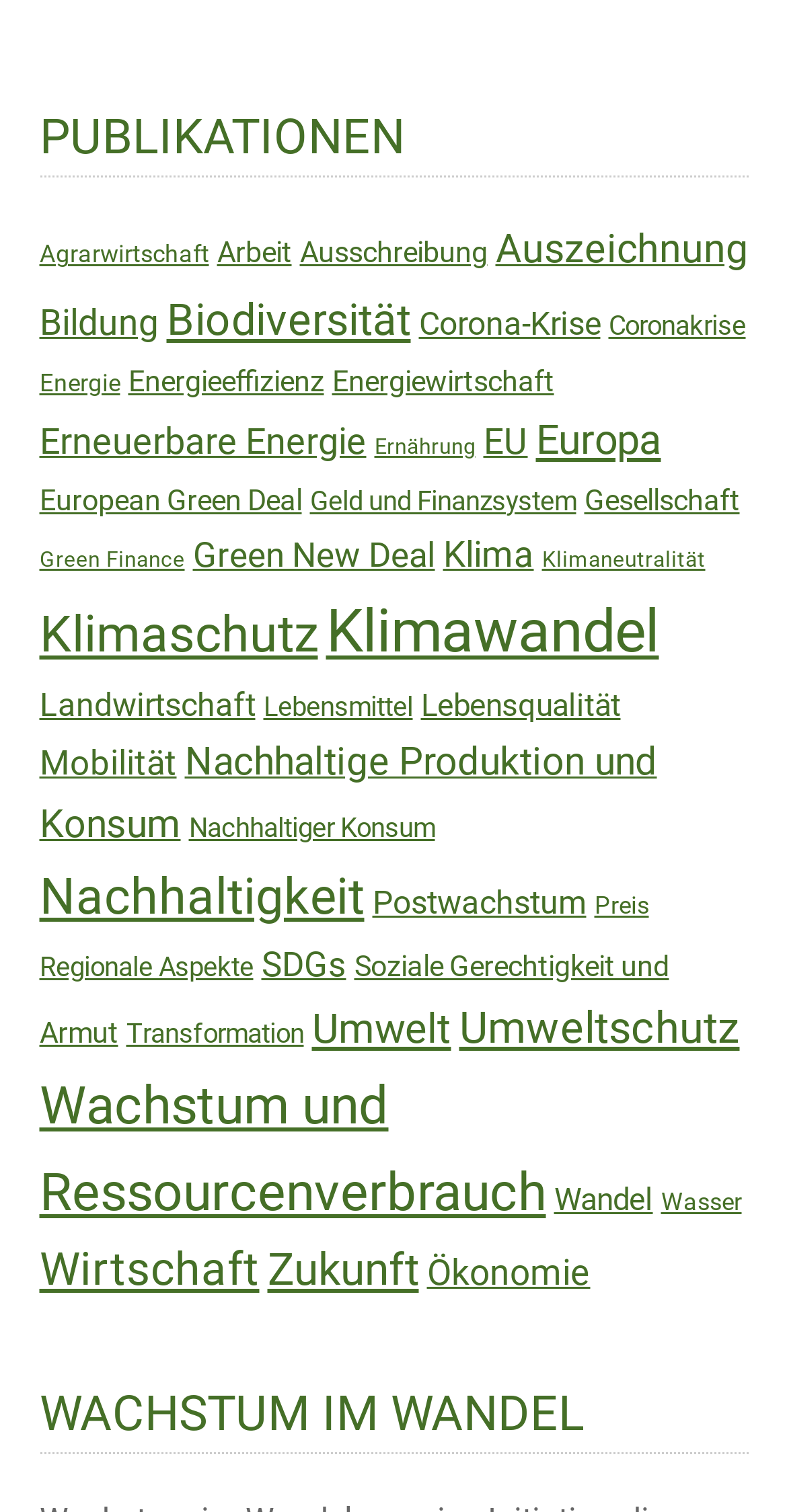What is the topic with the most entries?
Offer a detailed and full explanation in response to the question.

I scanned the list of links under 'PUBLIKATIONEN' and found that 'Klimawandel' has the most entries, with 51 Einträge.